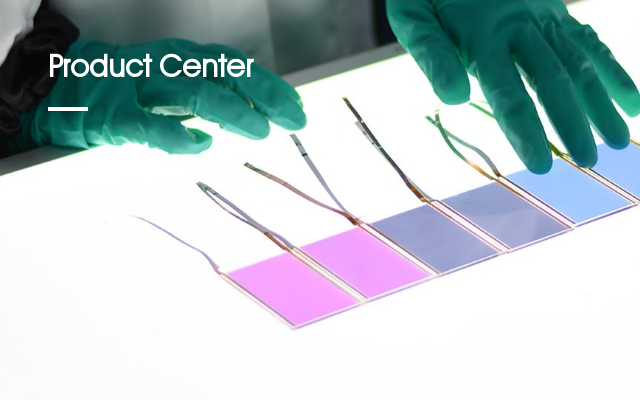What is displayed above the samples?
Please answer the question with a detailed response using the information from the screenshot.

The caption 'Product Center' is prominently displayed above the samples, indicating that this image is part of a dedicated section for showcasing innovative products and technologies.